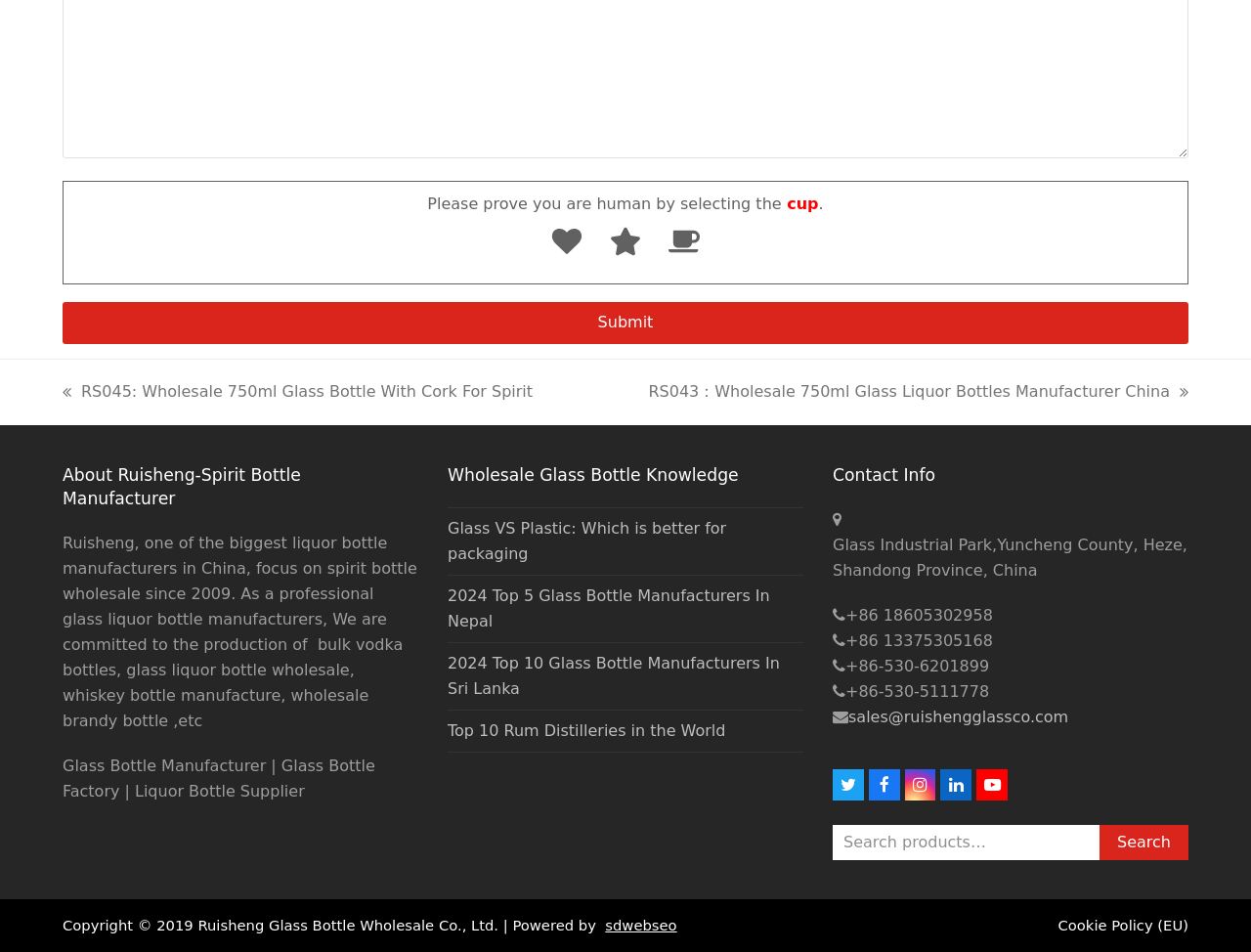Please identify the bounding box coordinates of the region to click in order to complete the given instruction: "Click the Submit button". The coordinates should be four float numbers between 0 and 1, i.e., [left, top, right, bottom].

[0.05, 0.317, 0.95, 0.362]